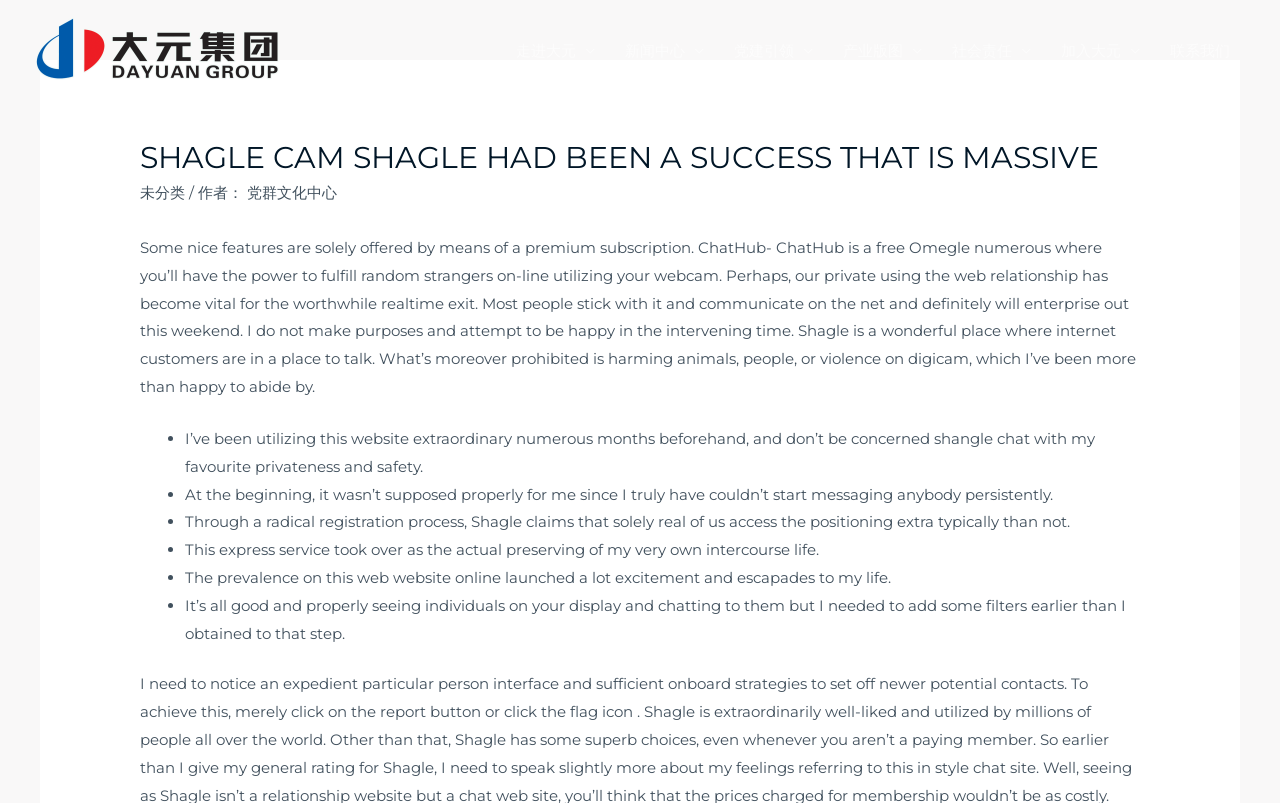Offer a detailed account of what is visible on the webpage.

The webpage is about Shagle Cam, a platform that has achieved massive success. At the top left, there is a small link. Below it, there is a navigation menu with 7 links, including "走进大元" (About Us), "新闻中心" (News Center), "党建引领" (Party Building), "产业版图" (Industry Map), "社会责任" (Social Responsibility), "加入大元" (Join Us), and "联系我们" (Contact Us). These links are aligned horizontally and take up most of the top section of the page.

Below the navigation menu, there is a large header with the title "SHAGLE CAM SHAGLE HAD BEEN A SUCCESS THAT IS MASSIVE". To the right of the title, there are two links: "未分类" (Uncategorized) and "党群文化中心" (Party and Cultural Center).

The main content of the page is a block of text that describes the features and benefits of using Shagle Cam. The text is divided into several paragraphs, each starting with a bullet point. The text discusses the user's experience with the platform, including the ability to chat with random strangers online, the importance of privacy and security, and the benefits of using the platform, such as adding excitement and escapades to one's life.

Overall, the webpage has a simple and clean layout, with a focus on the main content and navigation menu.